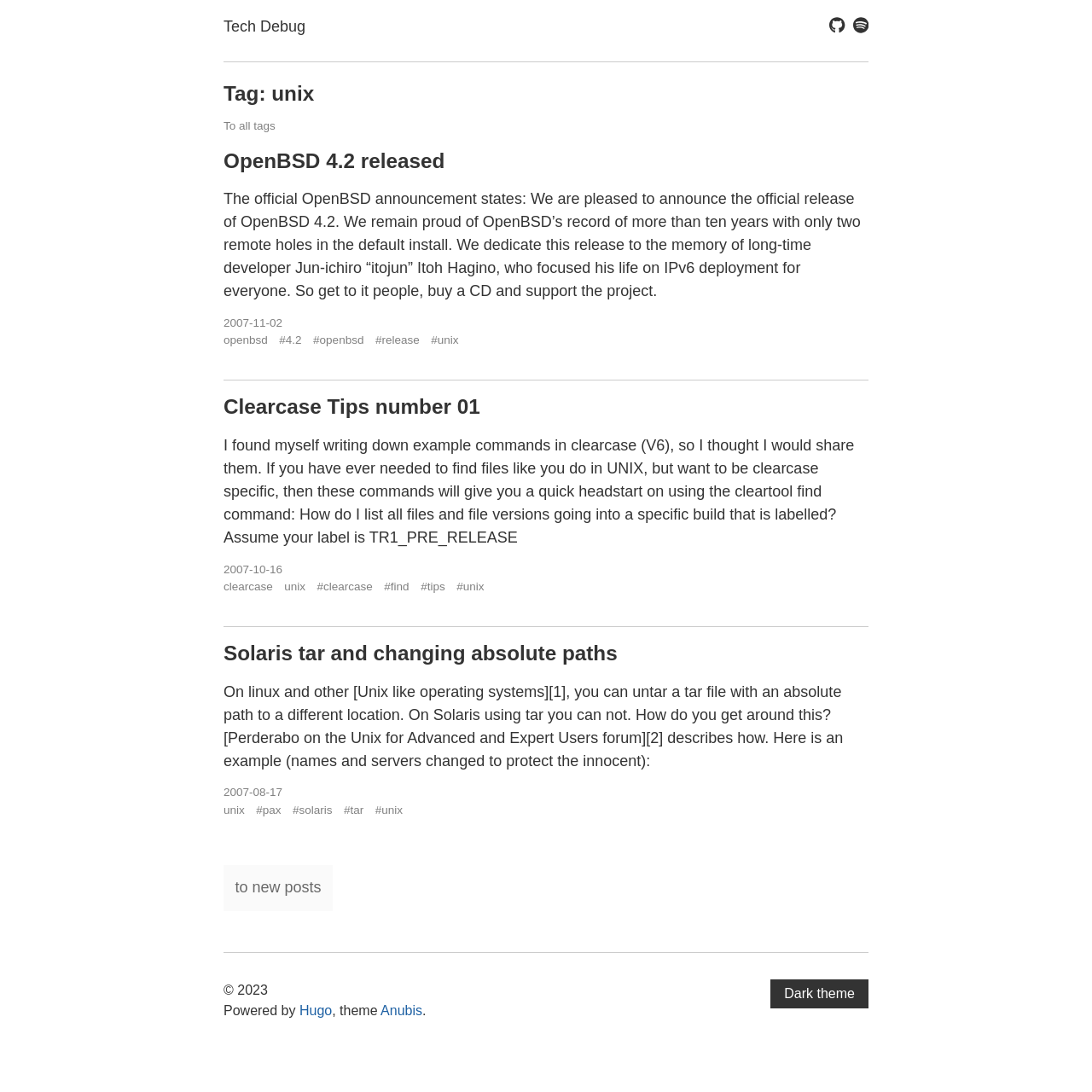Could you determine the bounding box coordinates of the clickable element to complete the instruction: "Read the article about OpenBSD 4.2 released"? Provide the coordinates as four float numbers between 0 and 1, i.e., [left, top, right, bottom].

[0.205, 0.137, 0.407, 0.158]